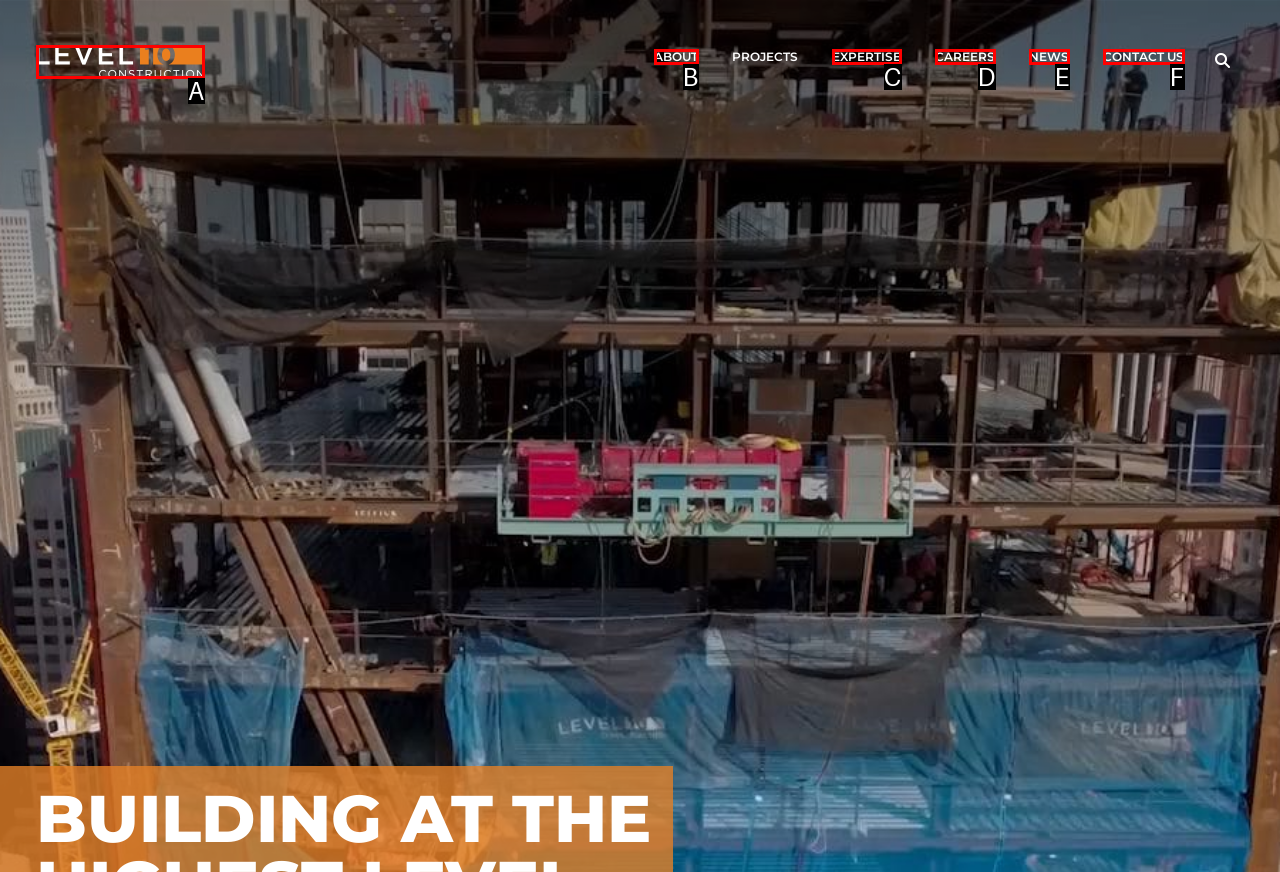Which option aligns with the description: Contact Us? Respond by selecting the correct letter.

F